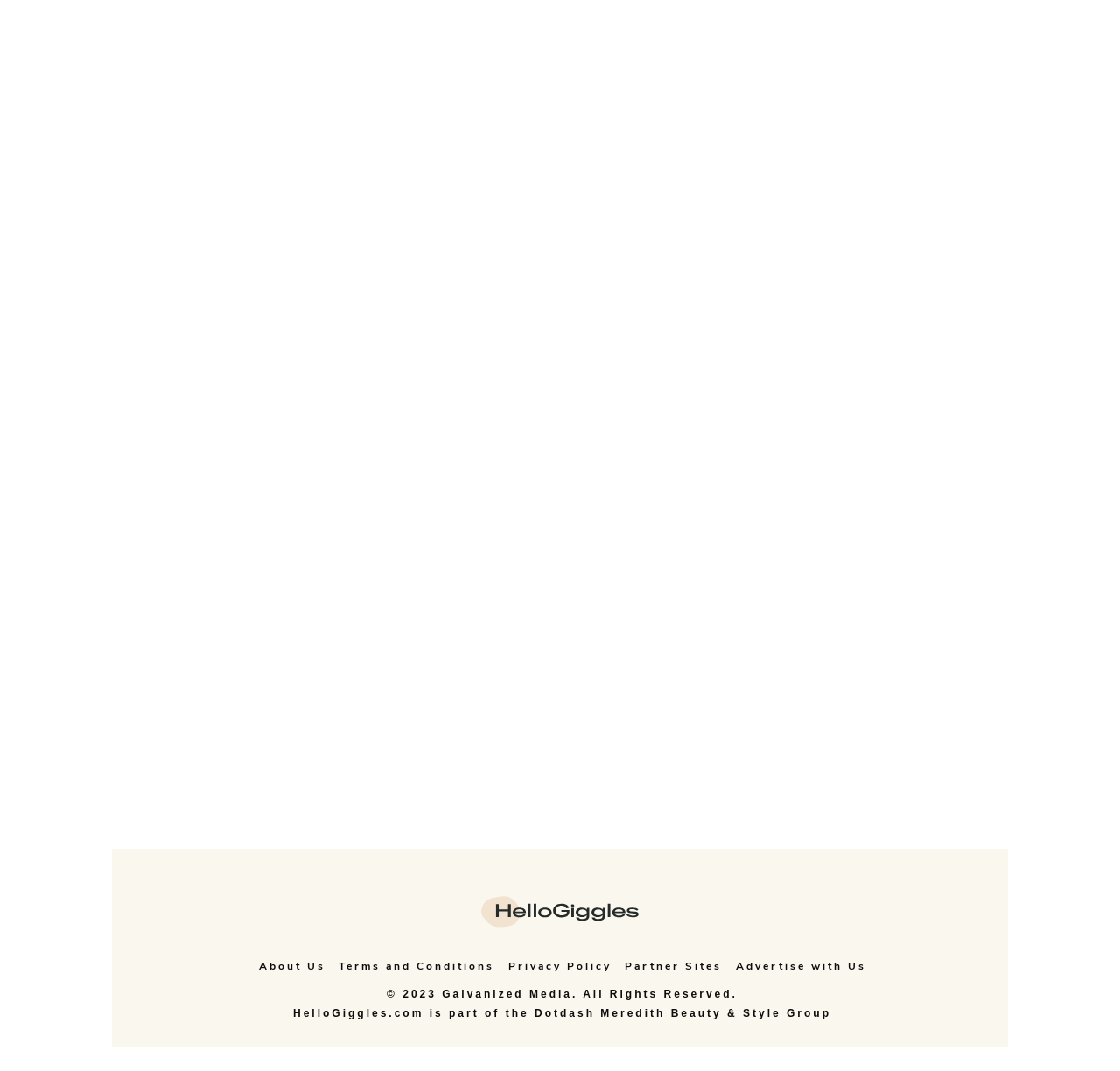Respond to the following query with just one word or a short phrase: 
What is the position of the 'About Us' link?

Top-left